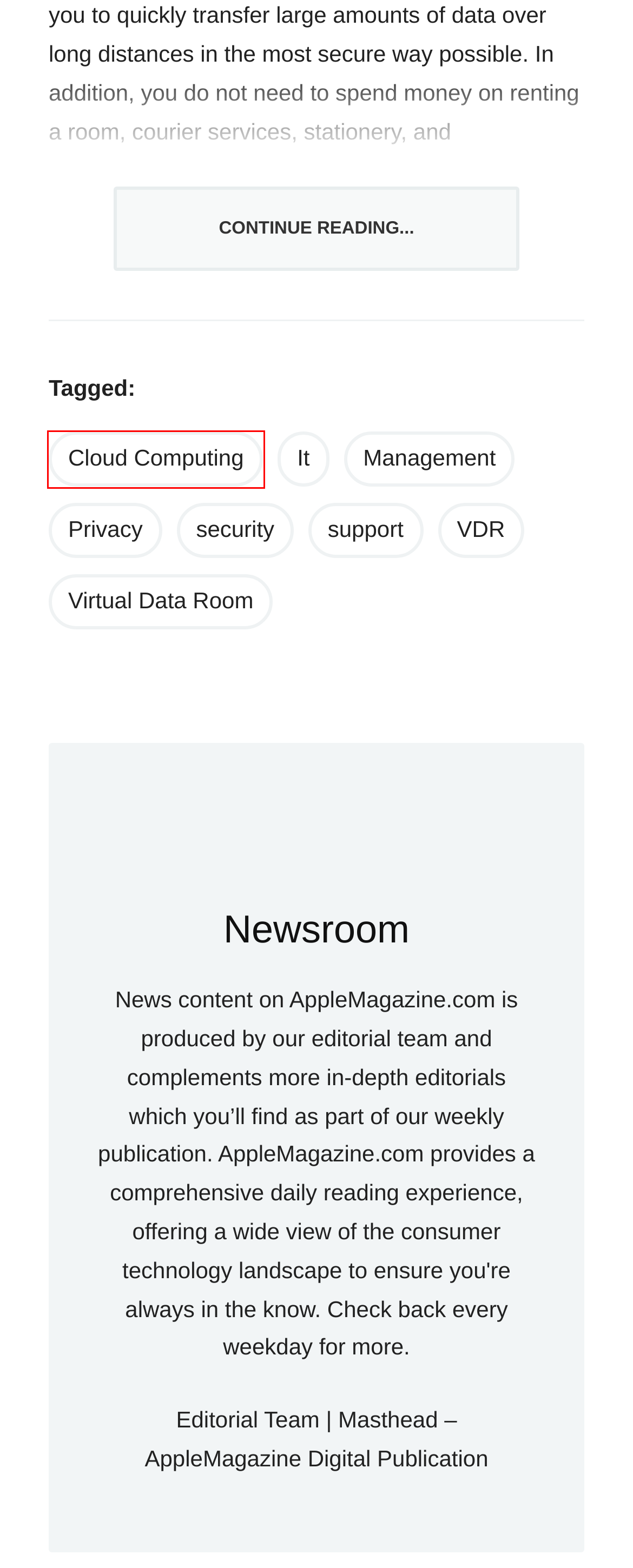Review the screenshot of a webpage that includes a red bounding box. Choose the most suitable webpage description that matches the new webpage after clicking the element within the red bounding box. Here are the candidates:
A. Virtual Data Room Archives - AppleMagazine
B. VDR Archives - AppleMagazine
C. Management Archives - AppleMagazine
D. EU Considers Probe: Apple's Web App Limits Under Security
E. Privacy Archives - AppleMagazine
F. support Archives - AppleMagazine
G. It Archives - AppleMagazine
H. Cloud Computing Archives - AppleMagazine

H